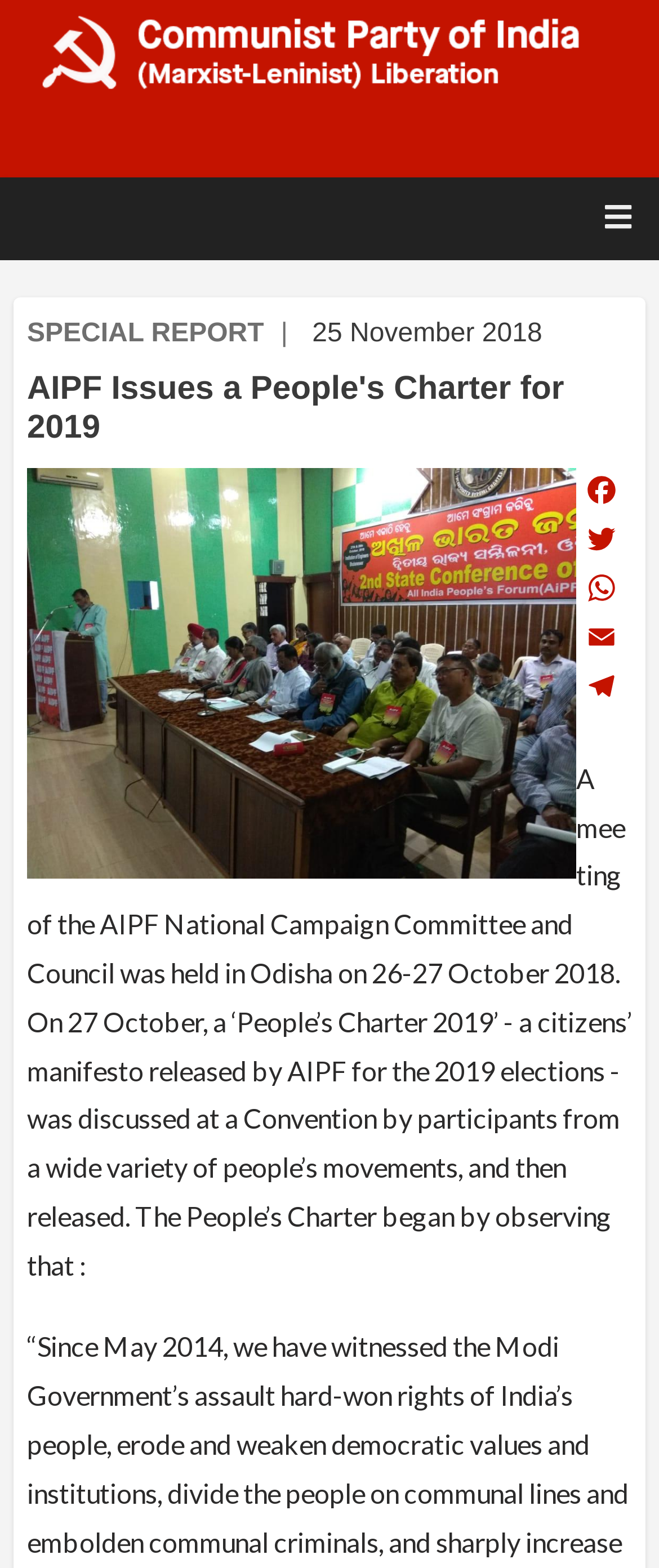What is the type of image present on the webpage?
Carefully examine the image and provide a detailed answer to the question.

I found the answer by looking at the image description in the webpage, which says 'AIPF convention'.